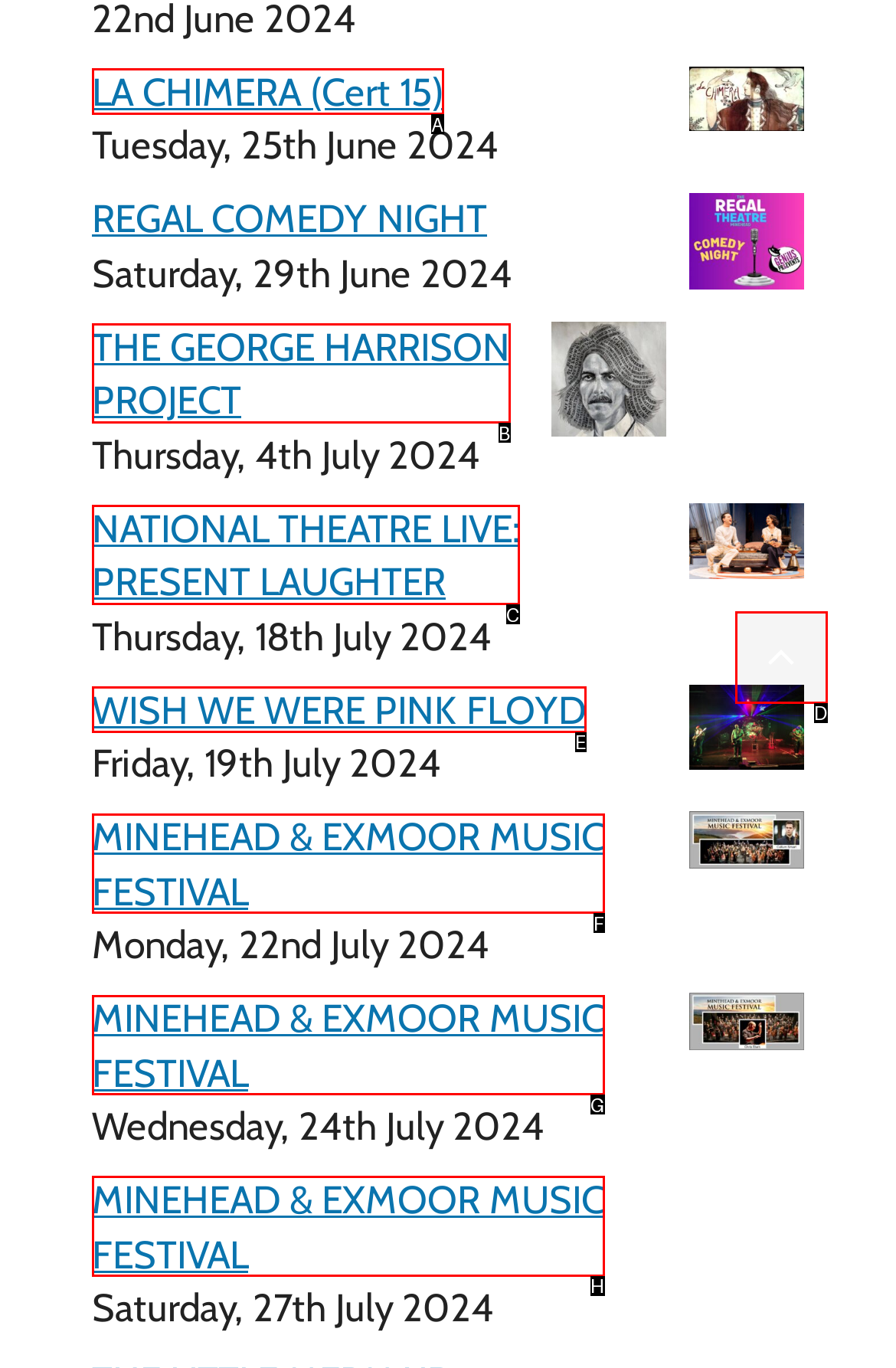Please select the letter of the HTML element that fits the description: MINEHEAD & EXMOOR MUSIC FESTIVAL. Answer with the option's letter directly.

F